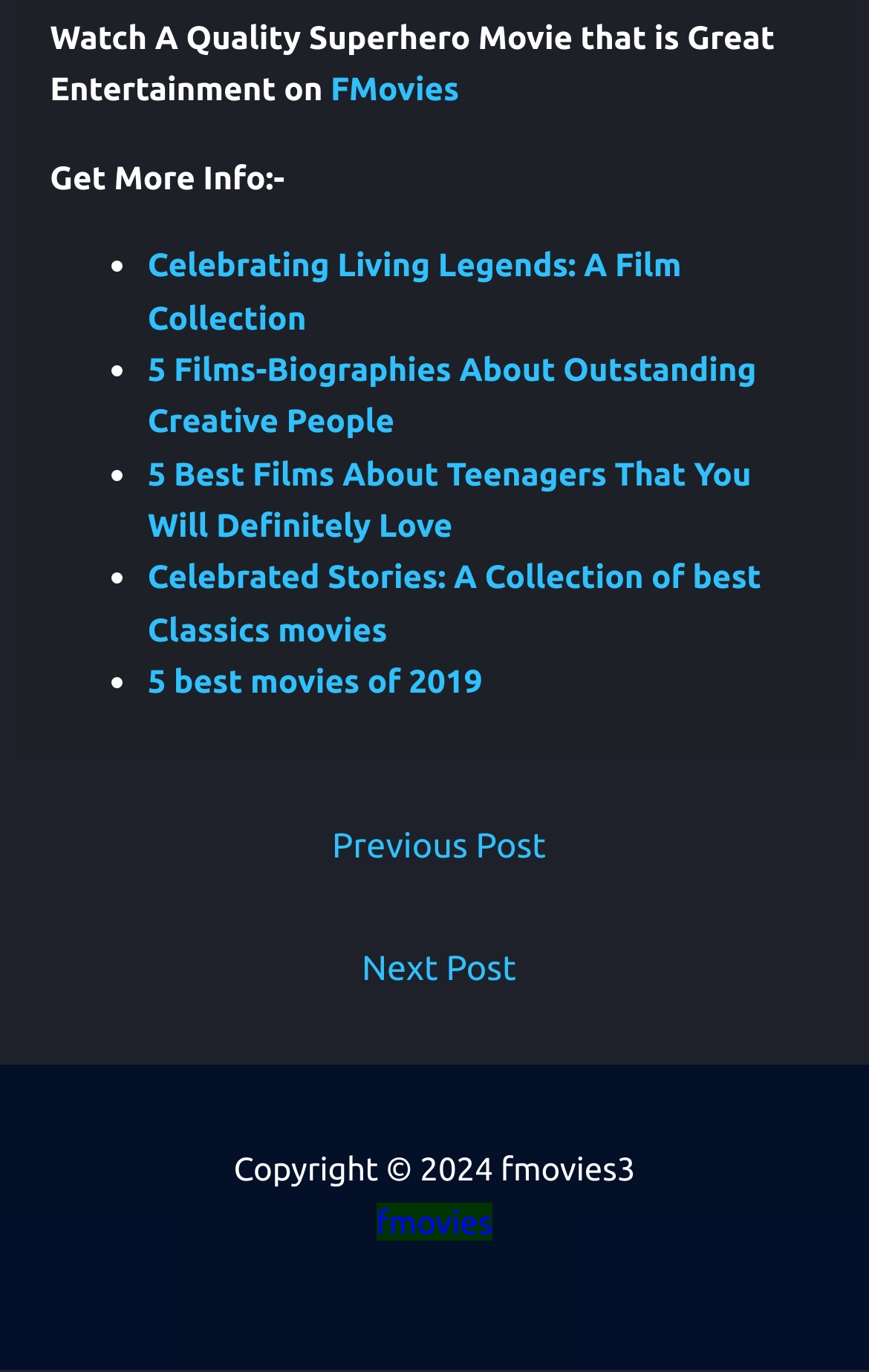Analyze the image and provide a detailed answer to the question: What is the name of the website?

The name of the website can be found in the link element with the text 'FMovies' at the top of the webpage, which suggests that it is the title of the website.